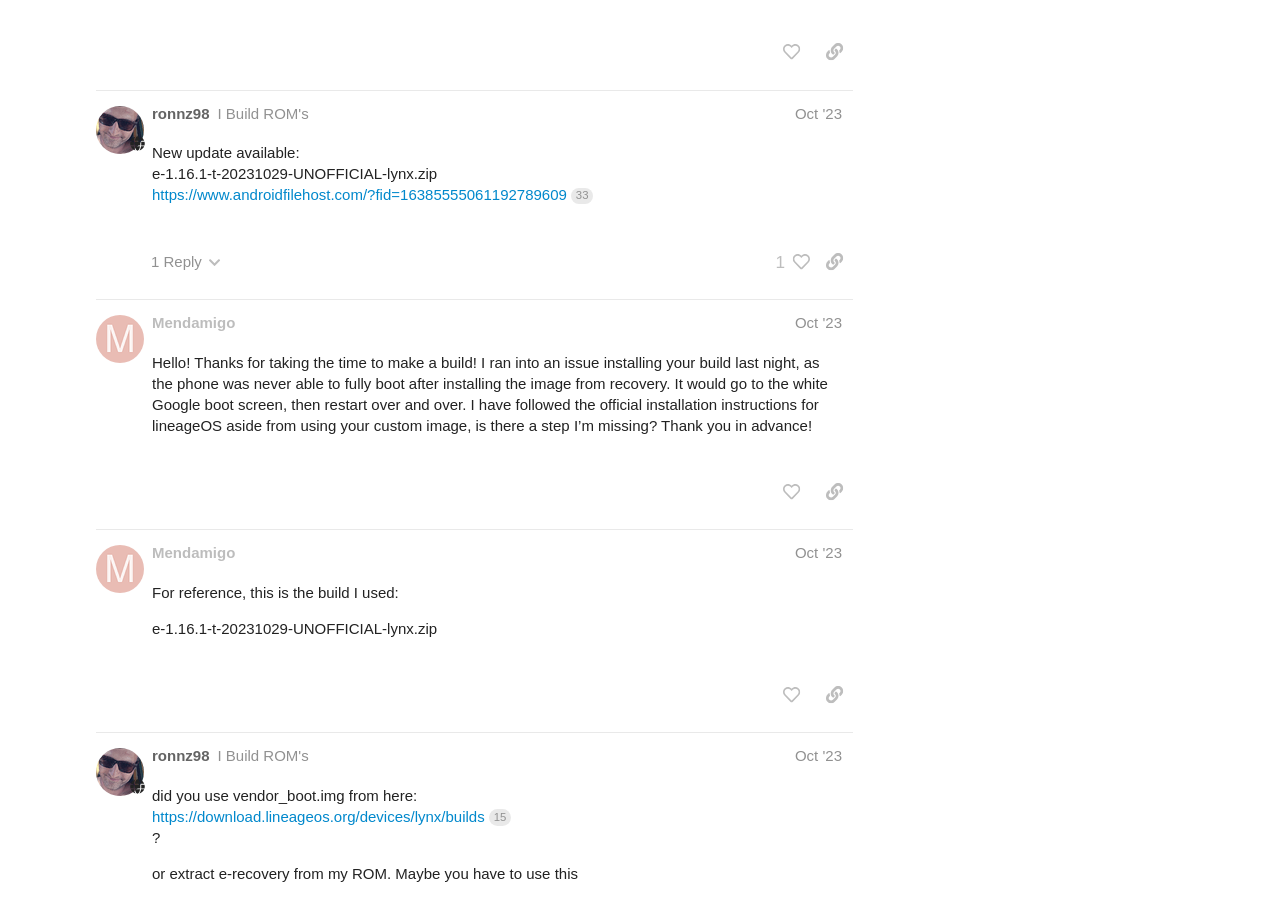What is the time period mentioned in the third topic?
Please give a detailed and thorough answer to the question, covering all relevant points.

The third topic in the table has a gridcell that says '24d', which likely represents a time period of 24 days.